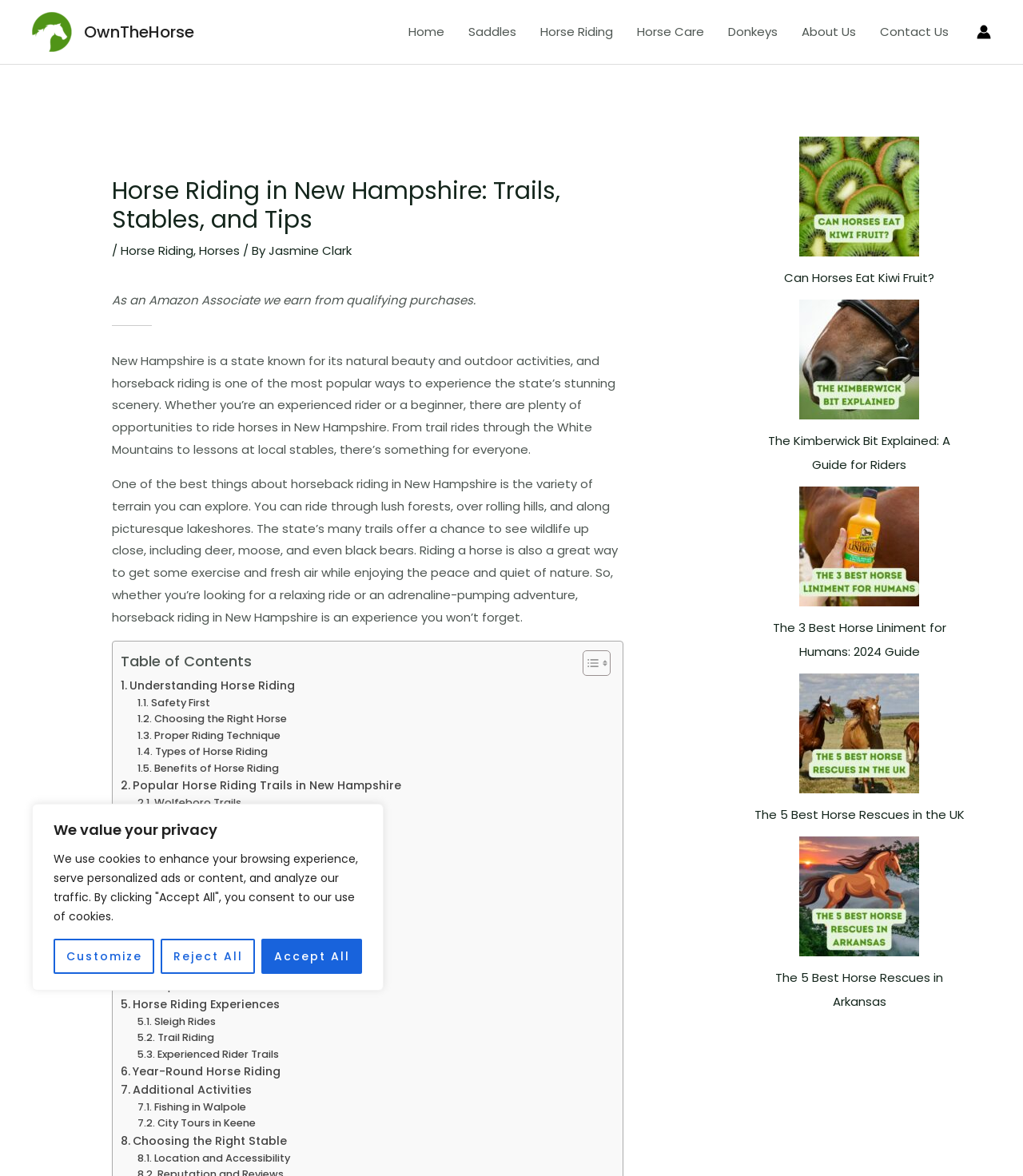Given the description "Horses", provide the bounding box coordinates of the corresponding UI element.

[0.195, 0.206, 0.234, 0.22]